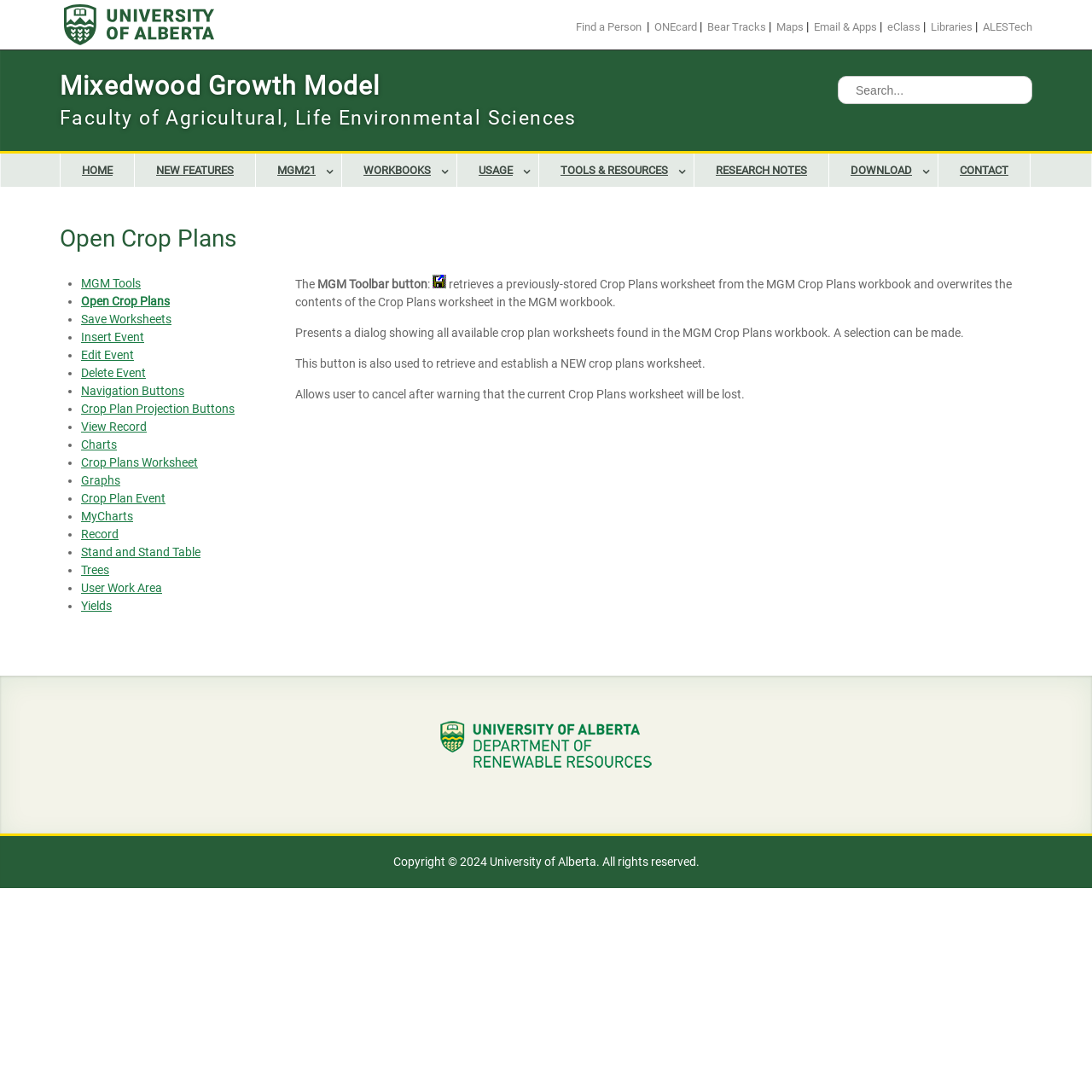Specify the bounding box coordinates of the area to click in order to execute this command: 'Open Crop Plans'. The coordinates should consist of four float numbers ranging from 0 to 1, and should be formatted as [left, top, right, bottom].

[0.074, 0.27, 0.155, 0.282]